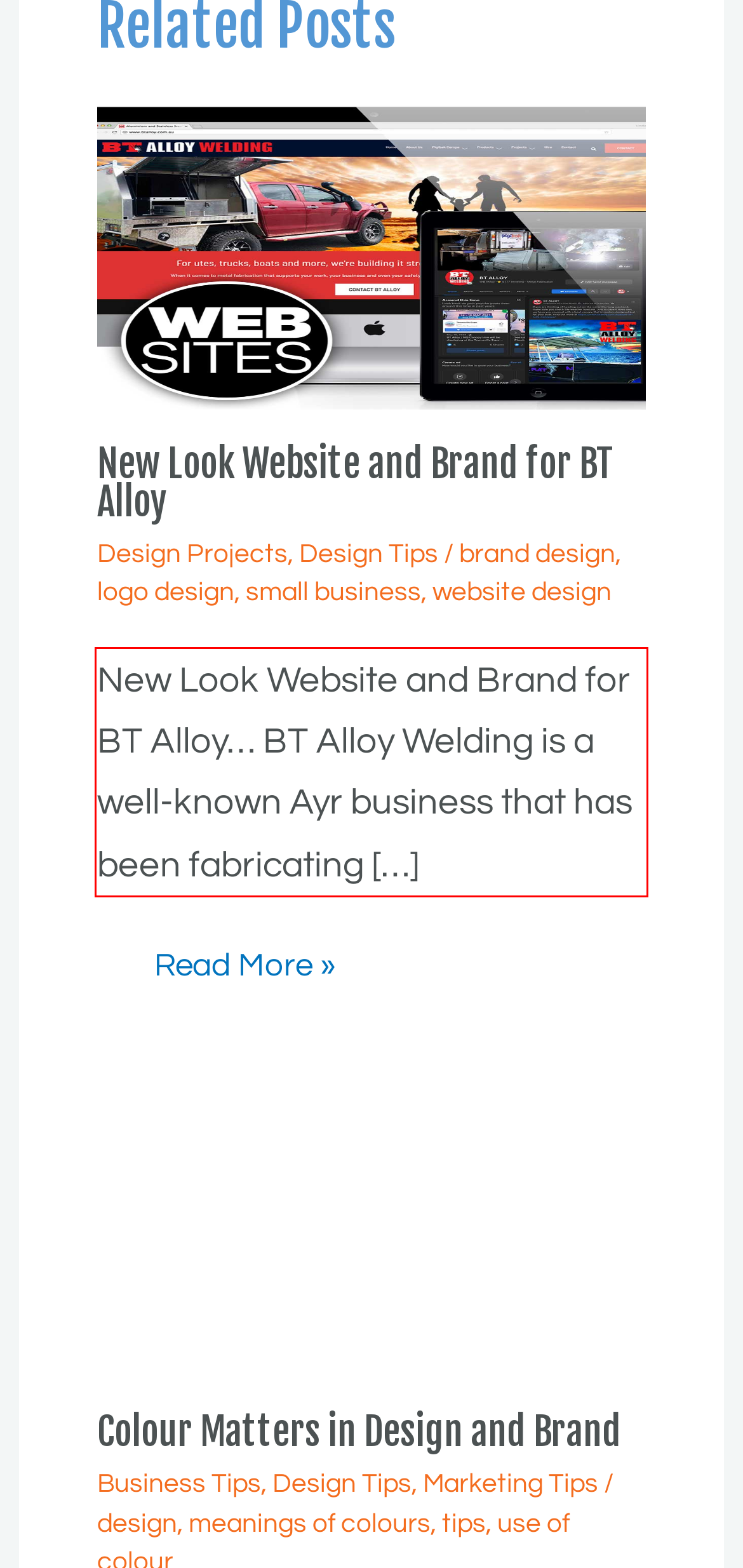Within the screenshot of a webpage, identify the red bounding box and perform OCR to capture the text content it contains.

New Look Website and Brand for BT Alloy… BT Alloy Welding is a well-known Ayr business that has been fabricating […]